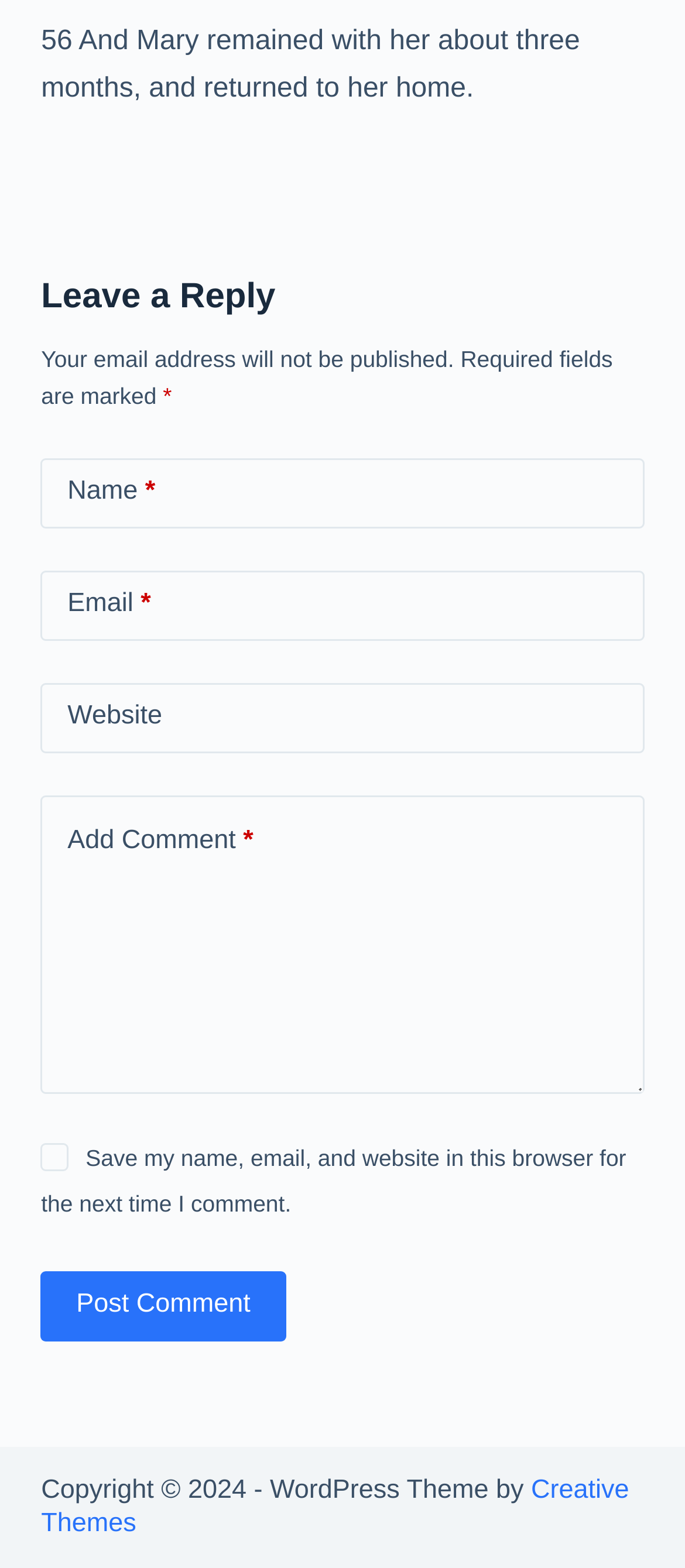What is the purpose of the form? Based on the image, give a response in one word or a short phrase.

Leave a comment